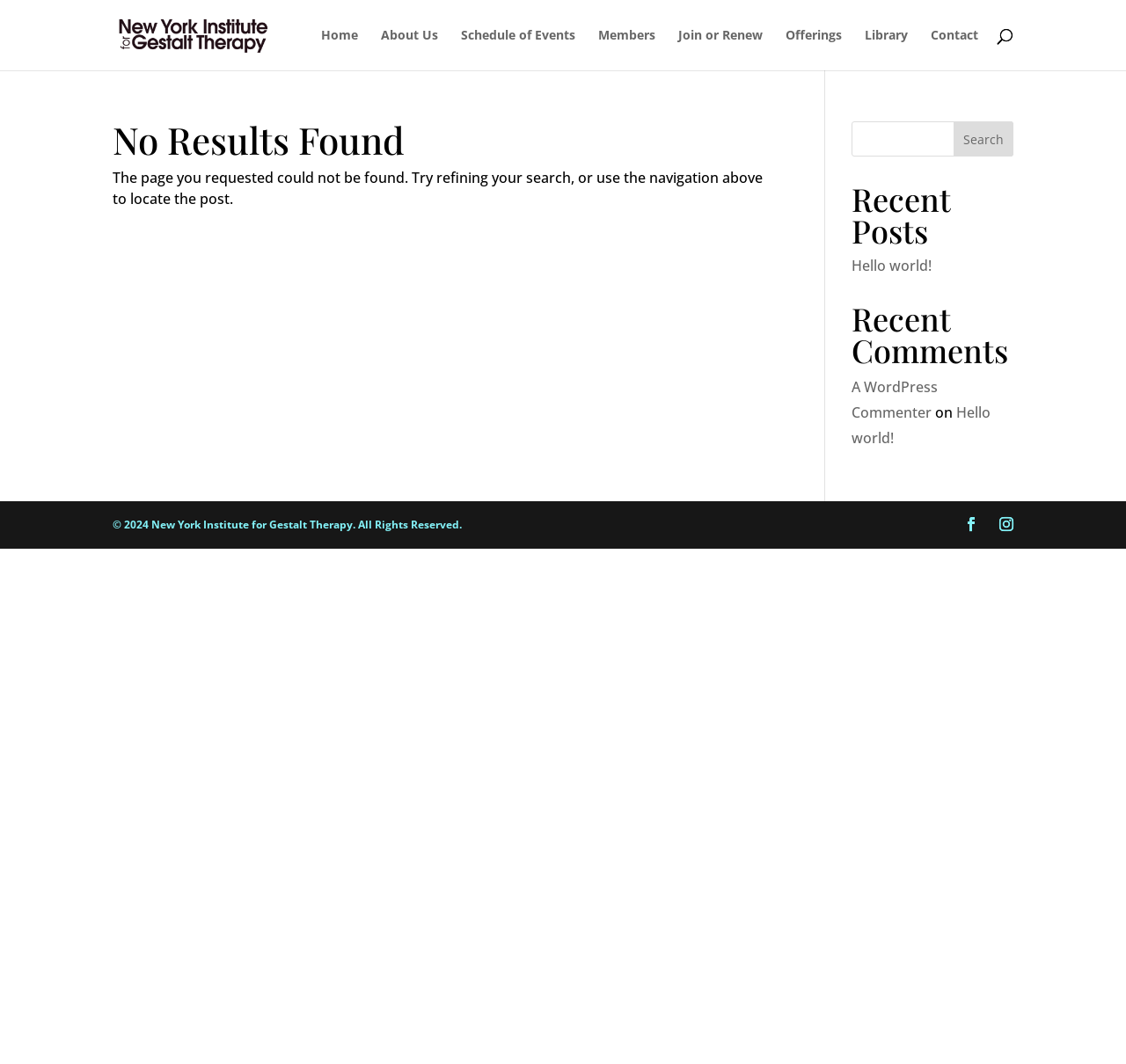Locate the bounding box coordinates of the clickable area needed to fulfill the instruction: "visit the New York Institute for Gestalt Therapy website".

[0.103, 0.023, 0.238, 0.041]